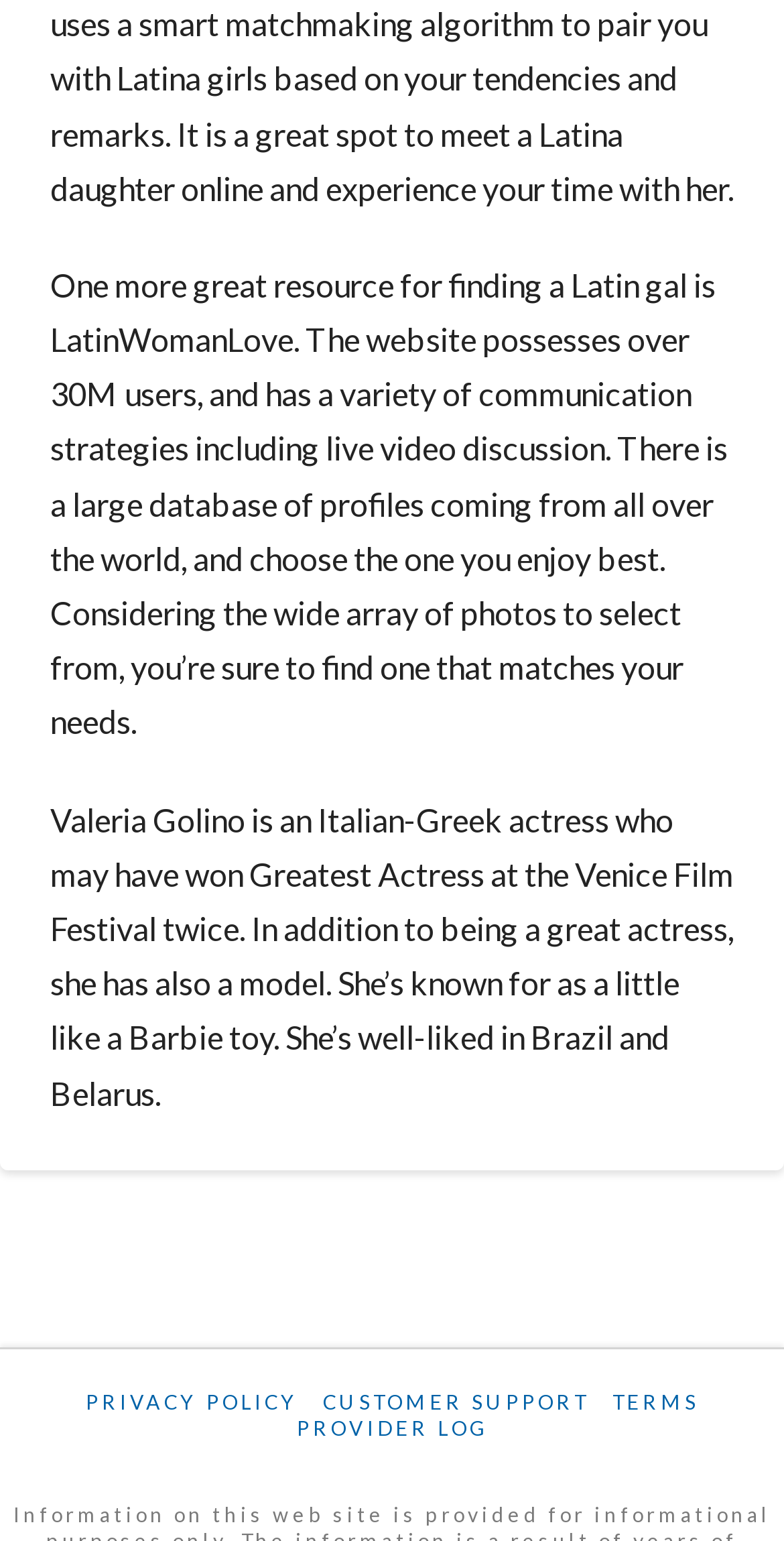Find the bounding box of the element with the following description: "Terms & Conditions.". The coordinates must be four float numbers between 0 and 1, formatted as [left, top, right, bottom].

None